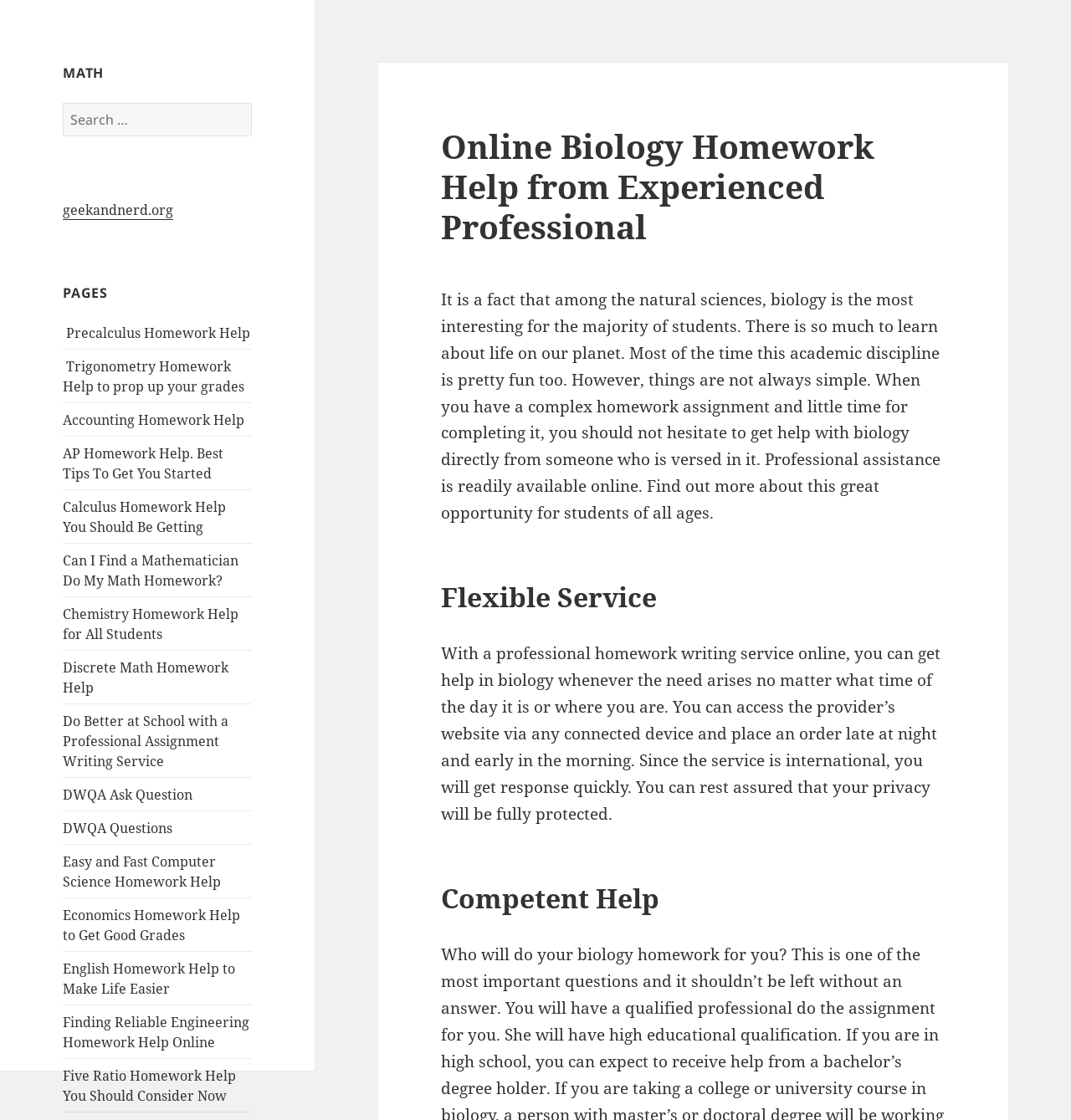Locate the bounding box coordinates of the clickable region necessary to complete the following instruction: "Visit geekandnerd.org". Provide the coordinates in the format of four float numbers between 0 and 1, i.e., [left, top, right, bottom].

[0.059, 0.179, 0.162, 0.196]